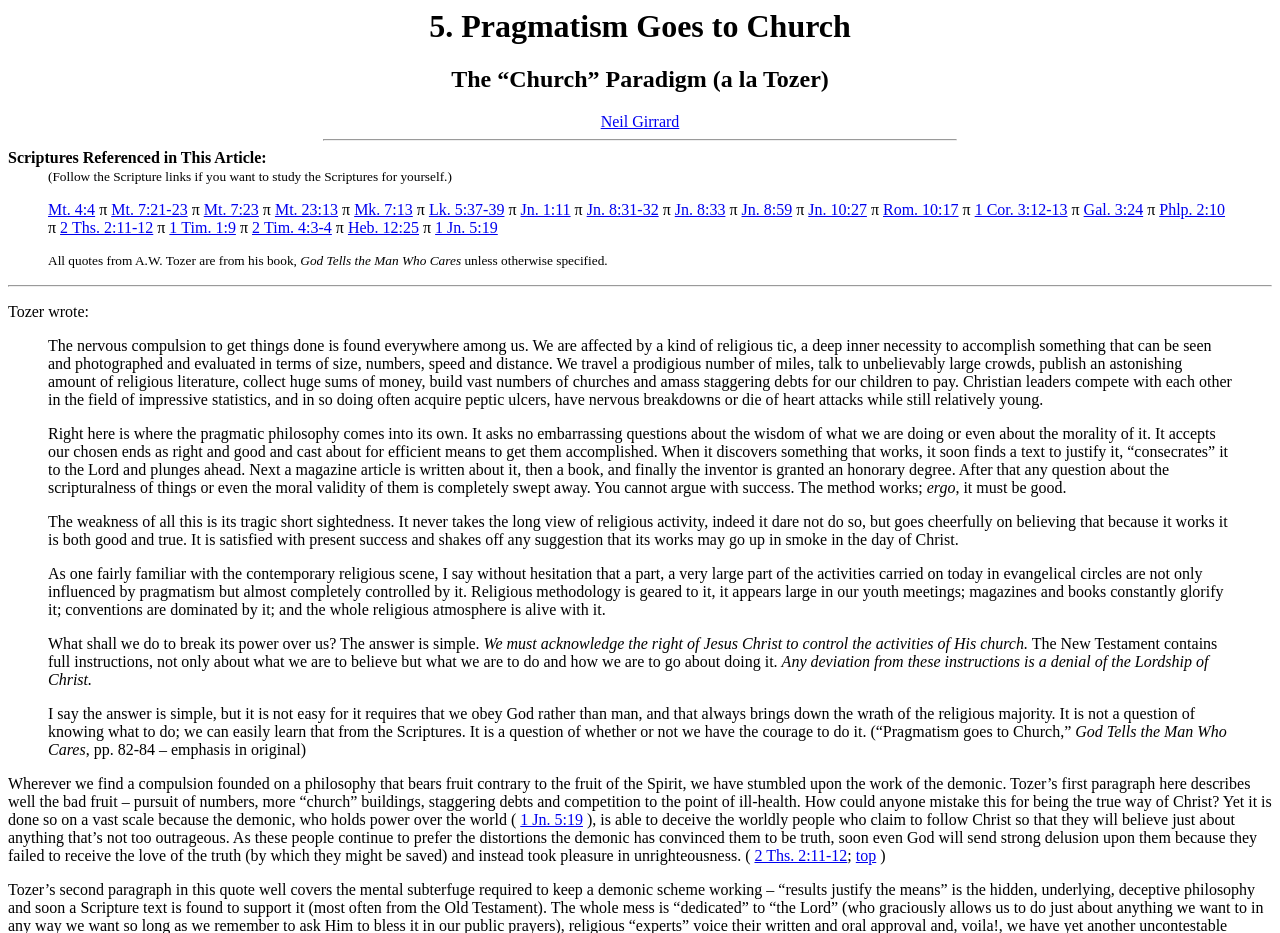What is the main topic of this article?
Using the details from the image, give an elaborate explanation to answer the question.

Based on the headings and content of the webpage, it appears that the main topic of this article is the concept of pragmatism in the context of the church, specifically how it relates to the teachings of A.W. Tozer.